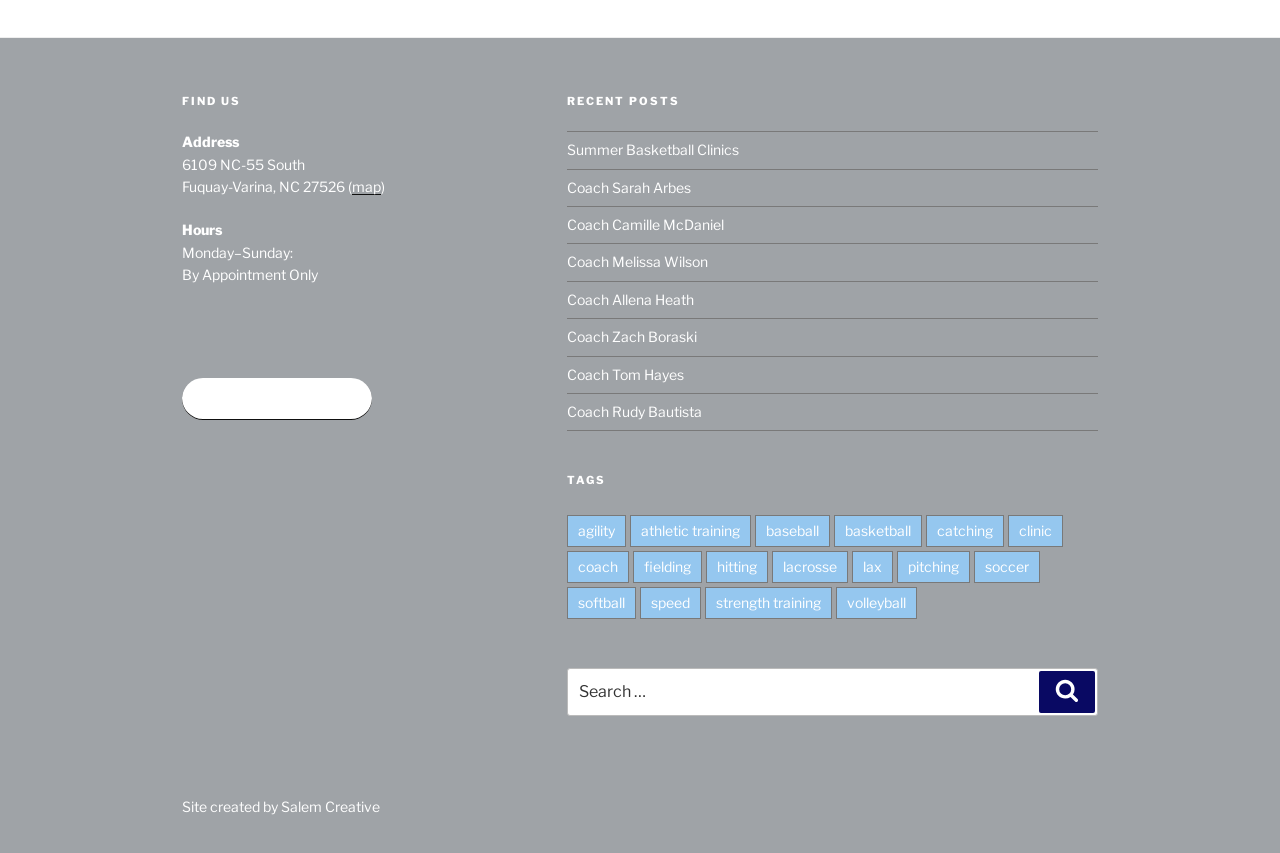What is the purpose of the 'Book time at SWSA' link?
Look at the screenshot and respond with a single word or phrase.

To book an appointment